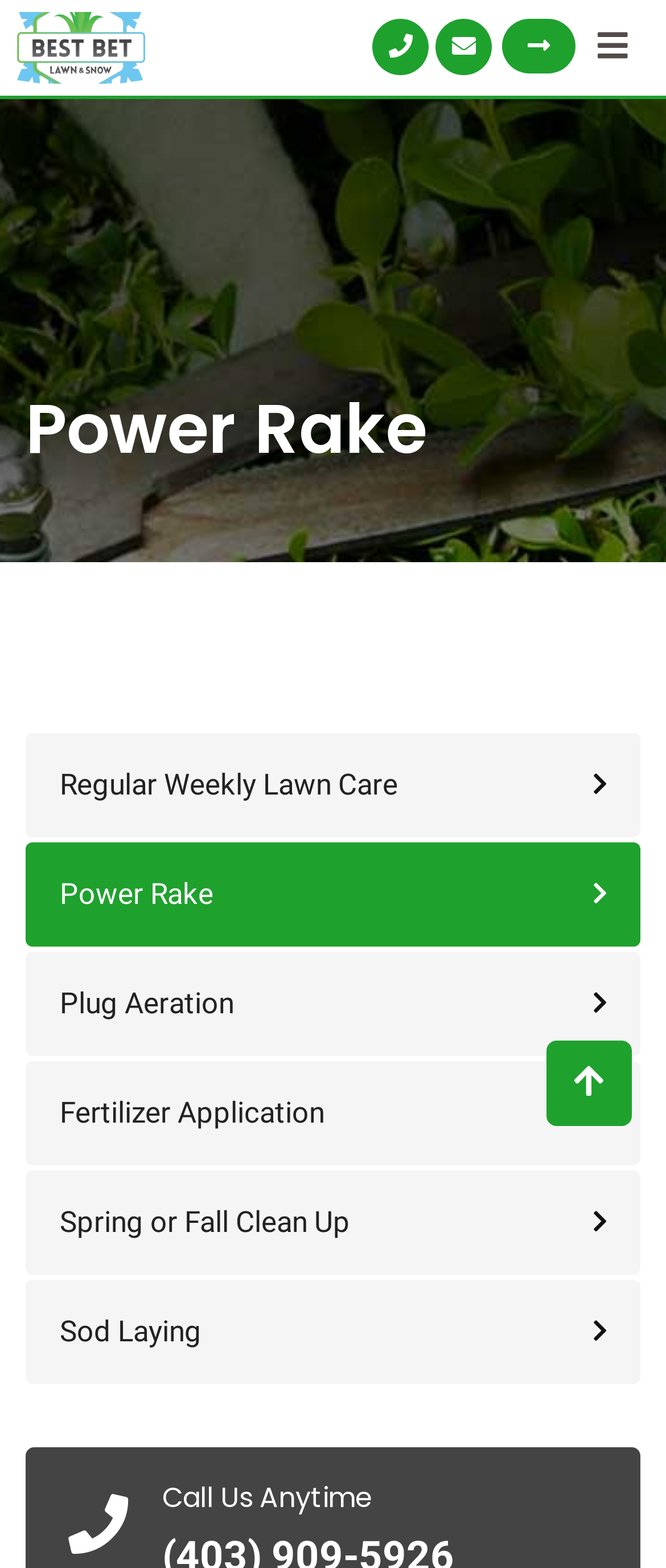Identify the bounding box coordinates of the element to click to follow this instruction: 'go to affiliate disclosure'. Ensure the coordinates are four float values between 0 and 1, provided as [left, top, right, bottom].

None